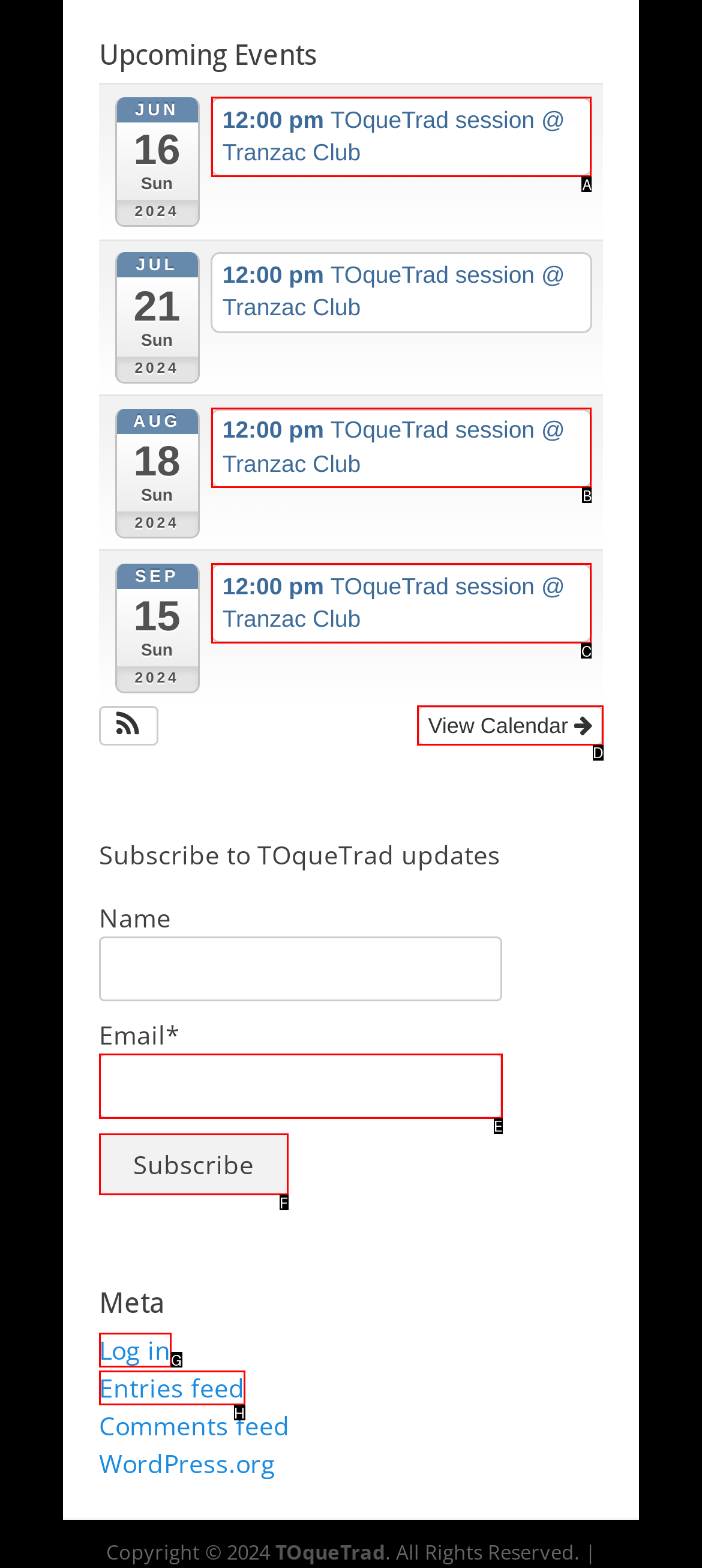Tell me which one HTML element best matches the description: value="Clear" Answer with the option's letter from the given choices directly.

None